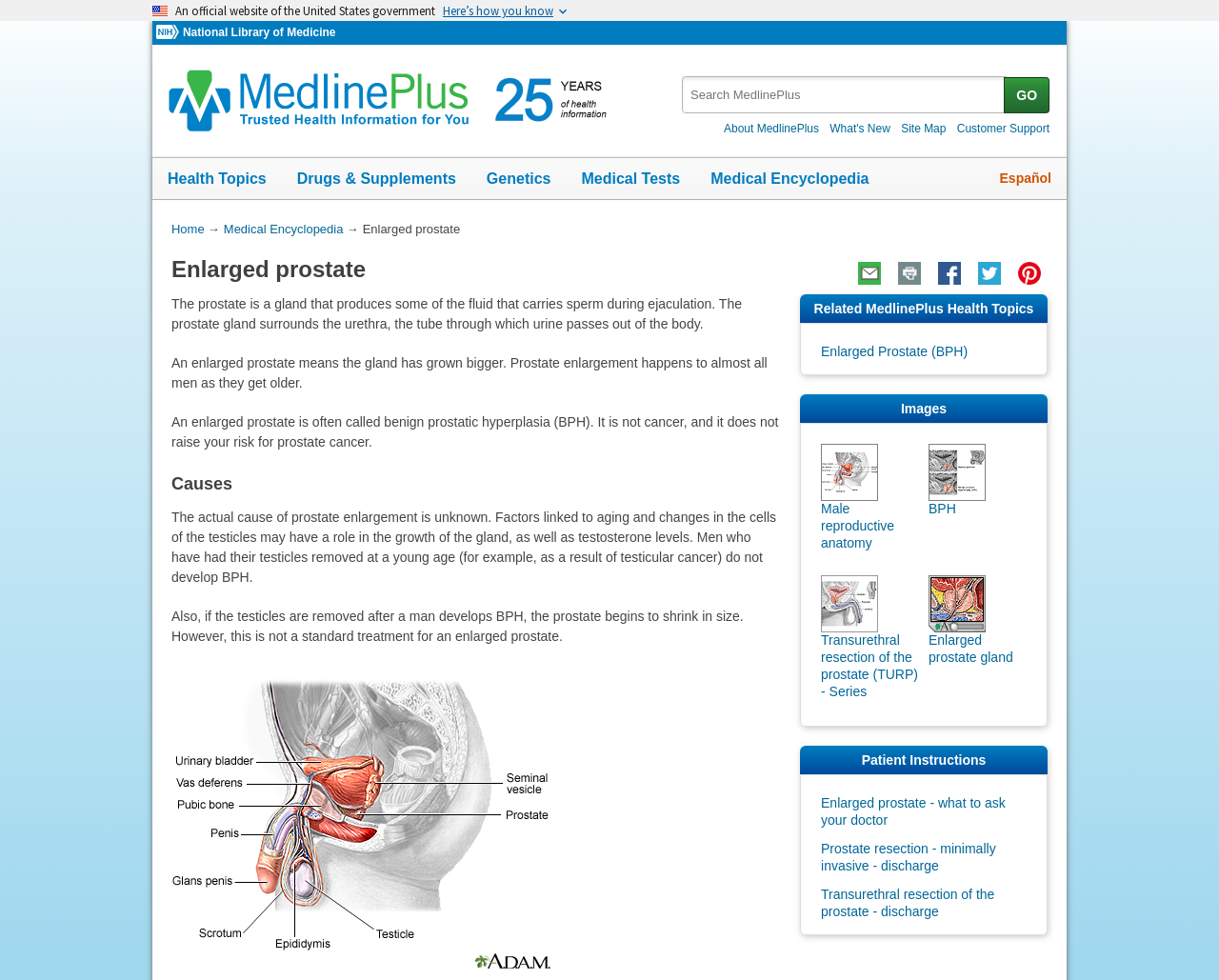Find the bounding box coordinates for the area that must be clicked to perform this action: "Go to National Institutes of Health".

[0.128, 0.023, 0.15, 0.044]